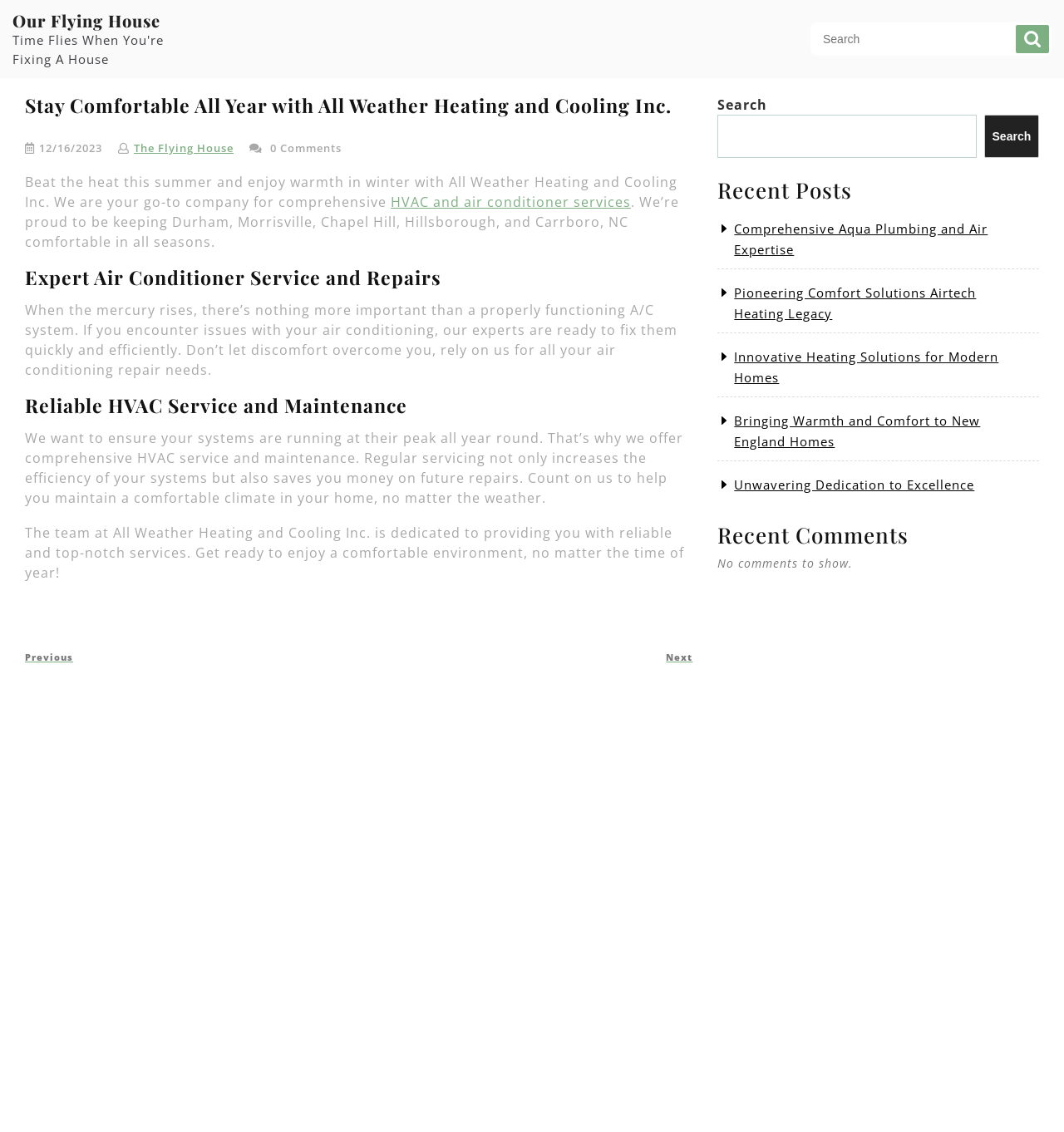Please find the bounding box coordinates of the section that needs to be clicked to achieve this instruction: "Go to the previous post".

[0.023, 0.575, 0.337, 0.587]